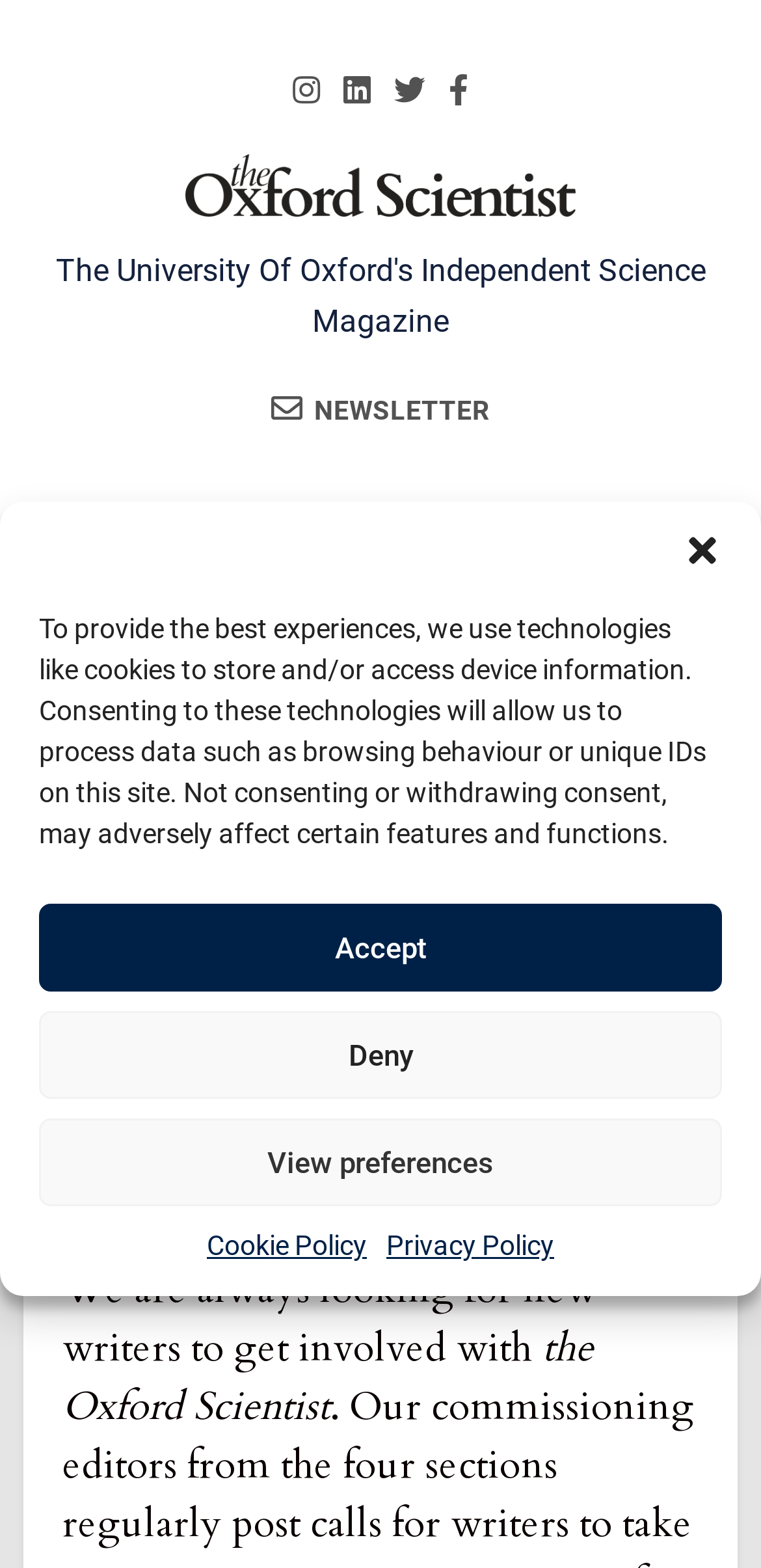Please mark the bounding box coordinates of the area that should be clicked to carry out the instruction: "Register for an account".

None